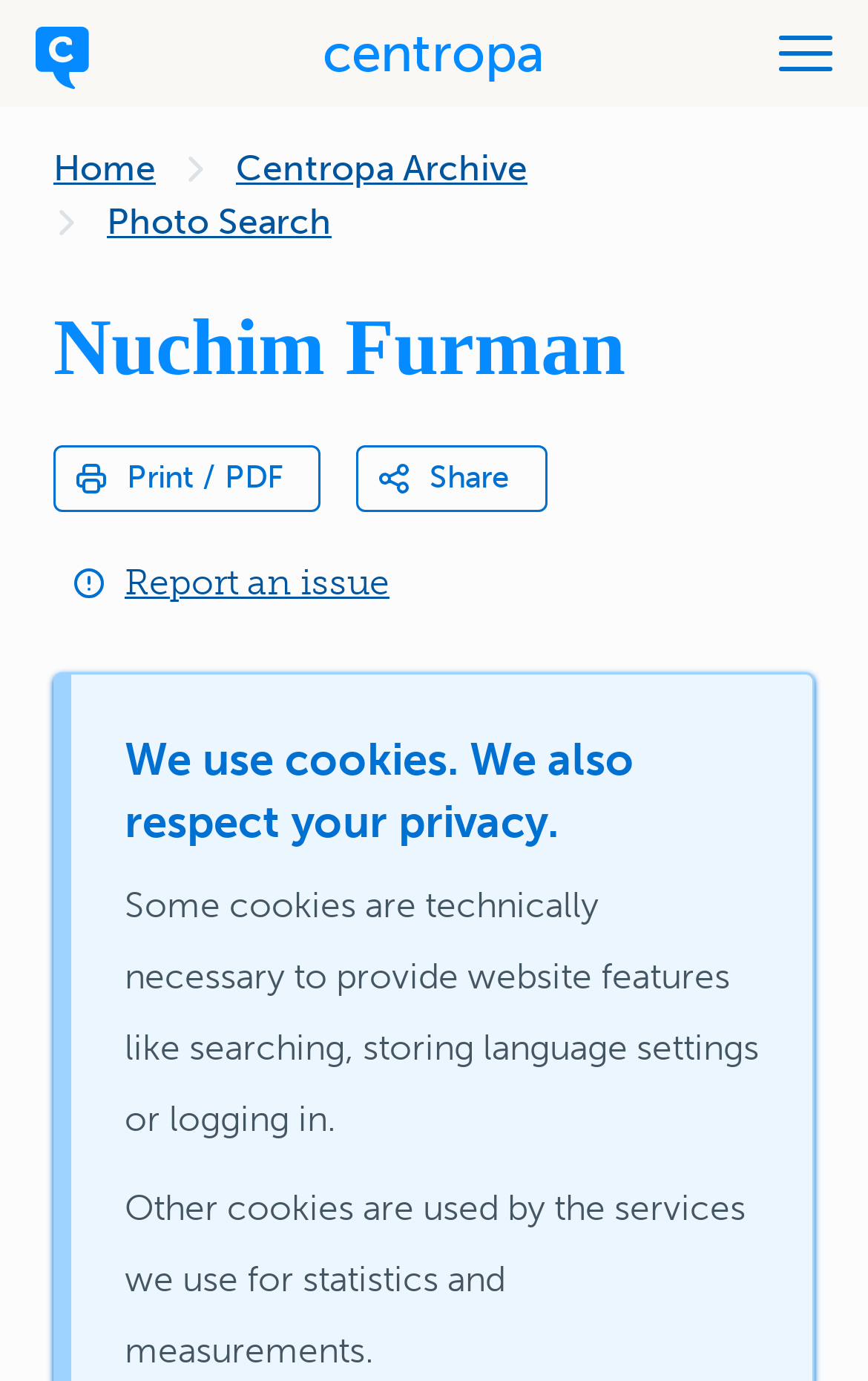Provide an in-depth description of the elements and layout of the webpage.

This webpage is about Nuchim Furman, with a main image of him at the top, taking up most of the width, situated below the top navigation bar. The image is positioned between the "Home page" link on the left and the "centropa" link on the right. 

At the top left, there is a "Home page" link, and next to it, there is a "centropa" link. On the top right, there is a "Menu opener" button. 

Below the main image, there is a navigation section with a "Breadcrumb" heading, containing three links: "Home", "Centropa Archive", and "Photo Search". 

The main content area has a heading "Nuchim Furman" followed by a "Print / PDF" link and a "Details" section with a "Share" disclosure triangle. 

At the bottom left, there is a "Report an issue" link, which is accompanied by a heading that mentions the use of cookies and respect for privacy.